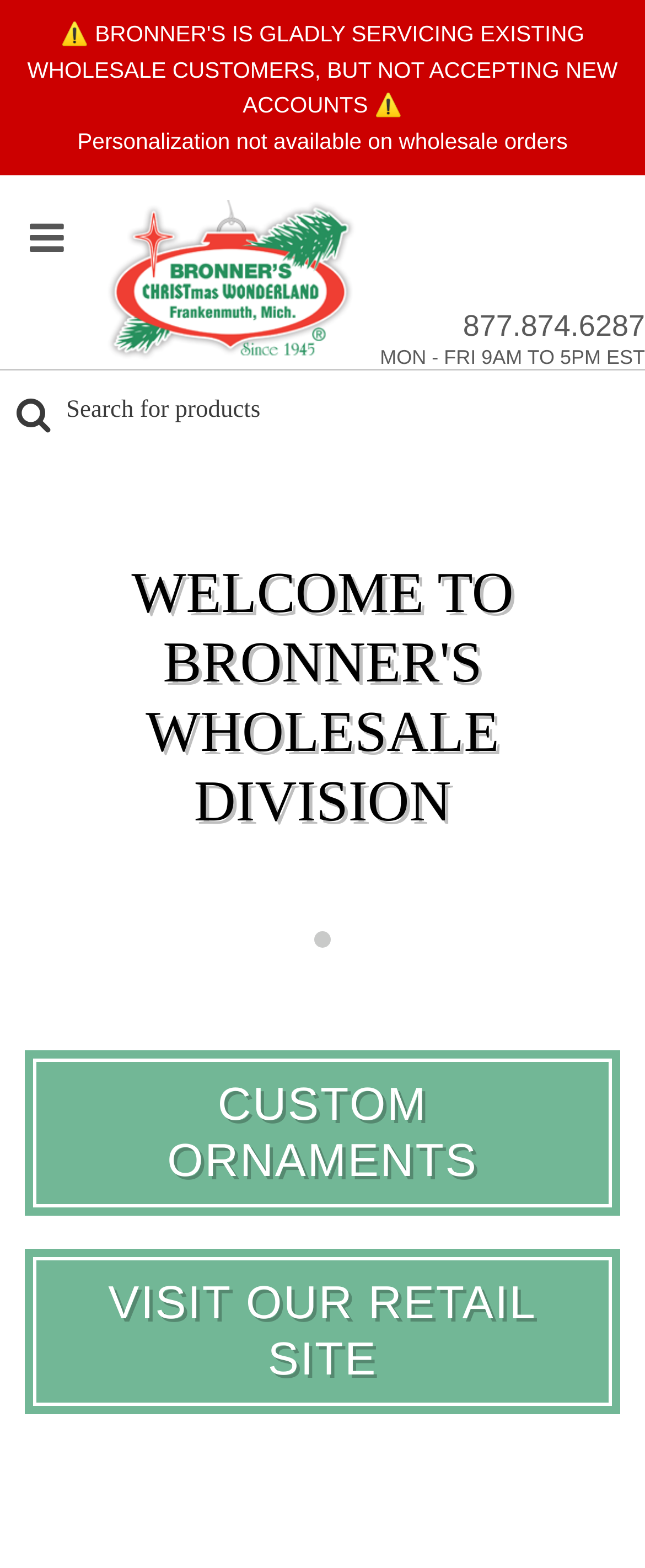What is the phone number for wholesale orders?
Use the image to answer the question with a single word or phrase.

877.874.6287